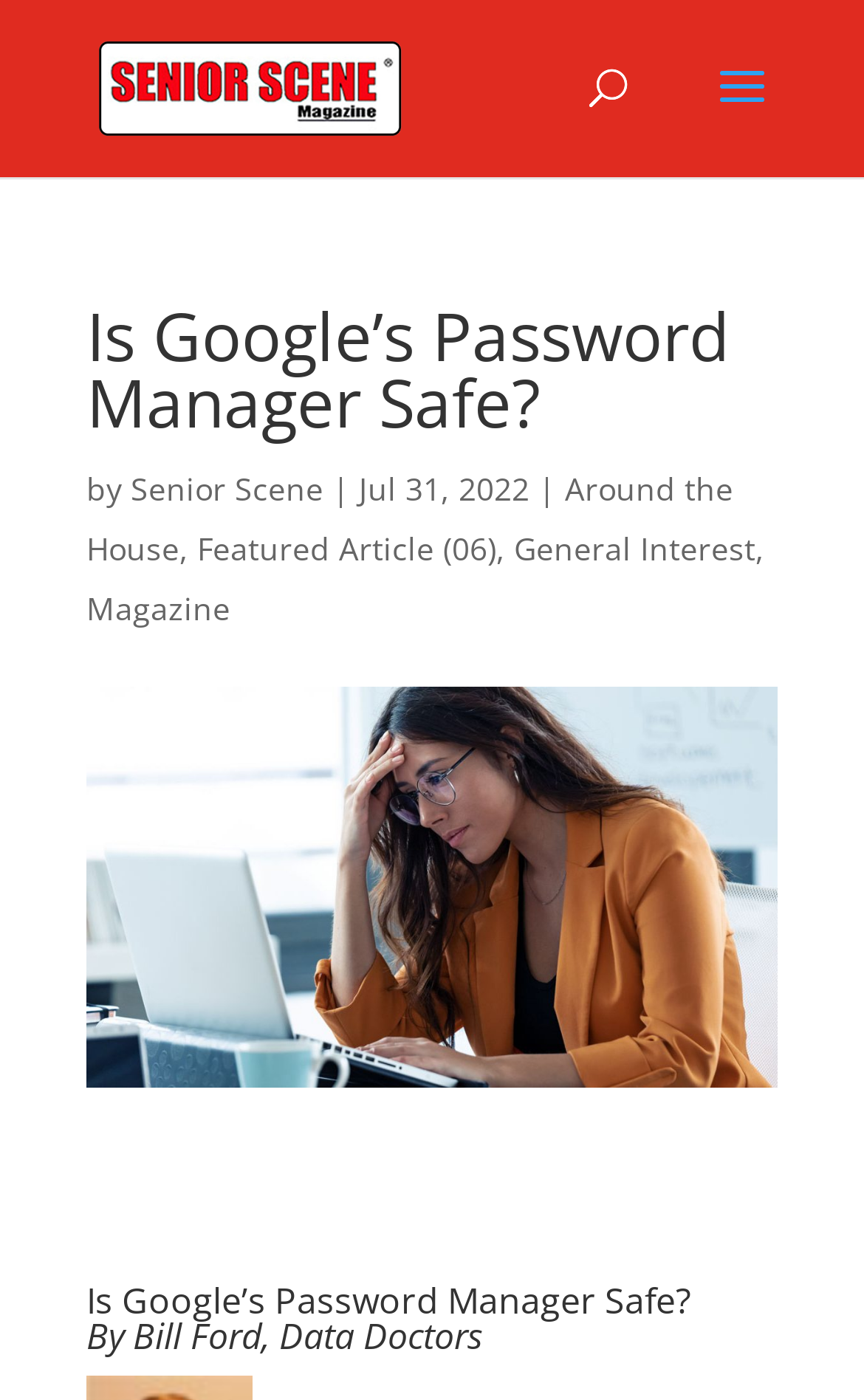Extract the bounding box coordinates for the UI element described by the text: "Around the House". The coordinates should be in the form of [left, top, right, bottom] with values between 0 and 1.

[0.1, 0.334, 0.849, 0.407]